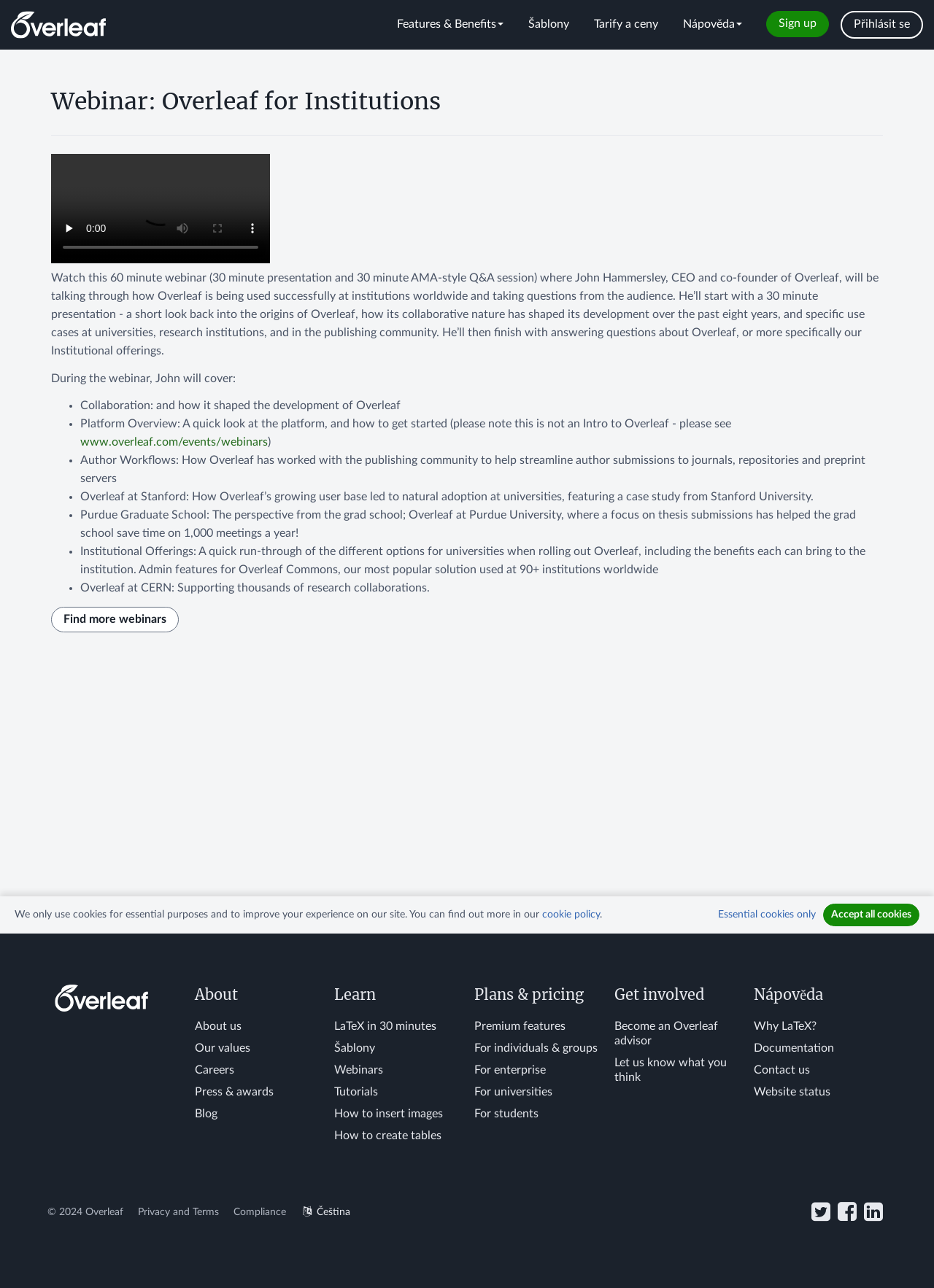Extract the main headline from the webpage and generate its text.

Webinar: Overleaf for Institutions